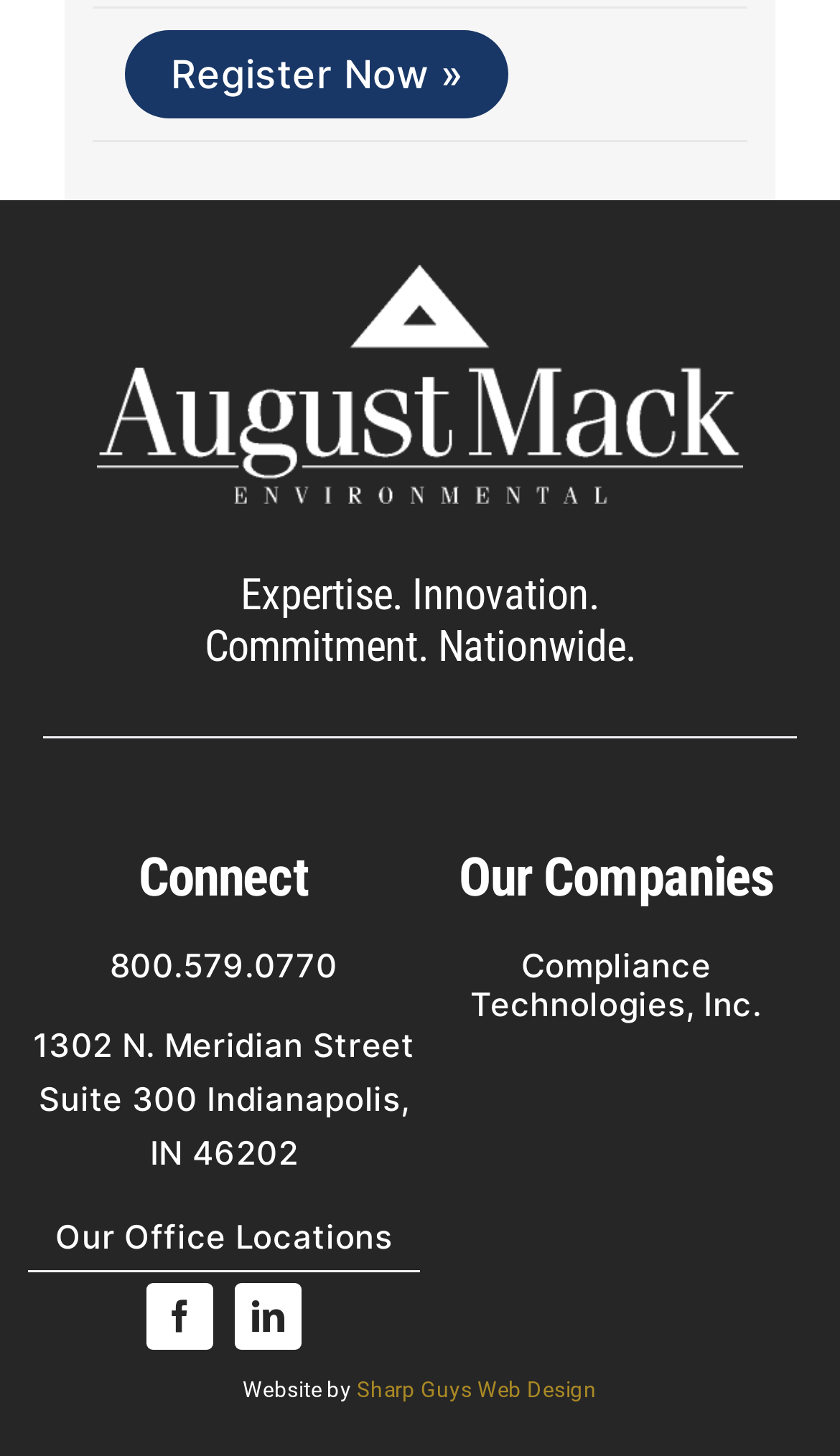From the screenshot, find the bounding box of the UI element matching this description: "Our Office Locations". Supply the bounding box coordinates in the form [left, top, right, bottom], each a float between 0 and 1.

[0.033, 0.836, 0.5, 0.863]